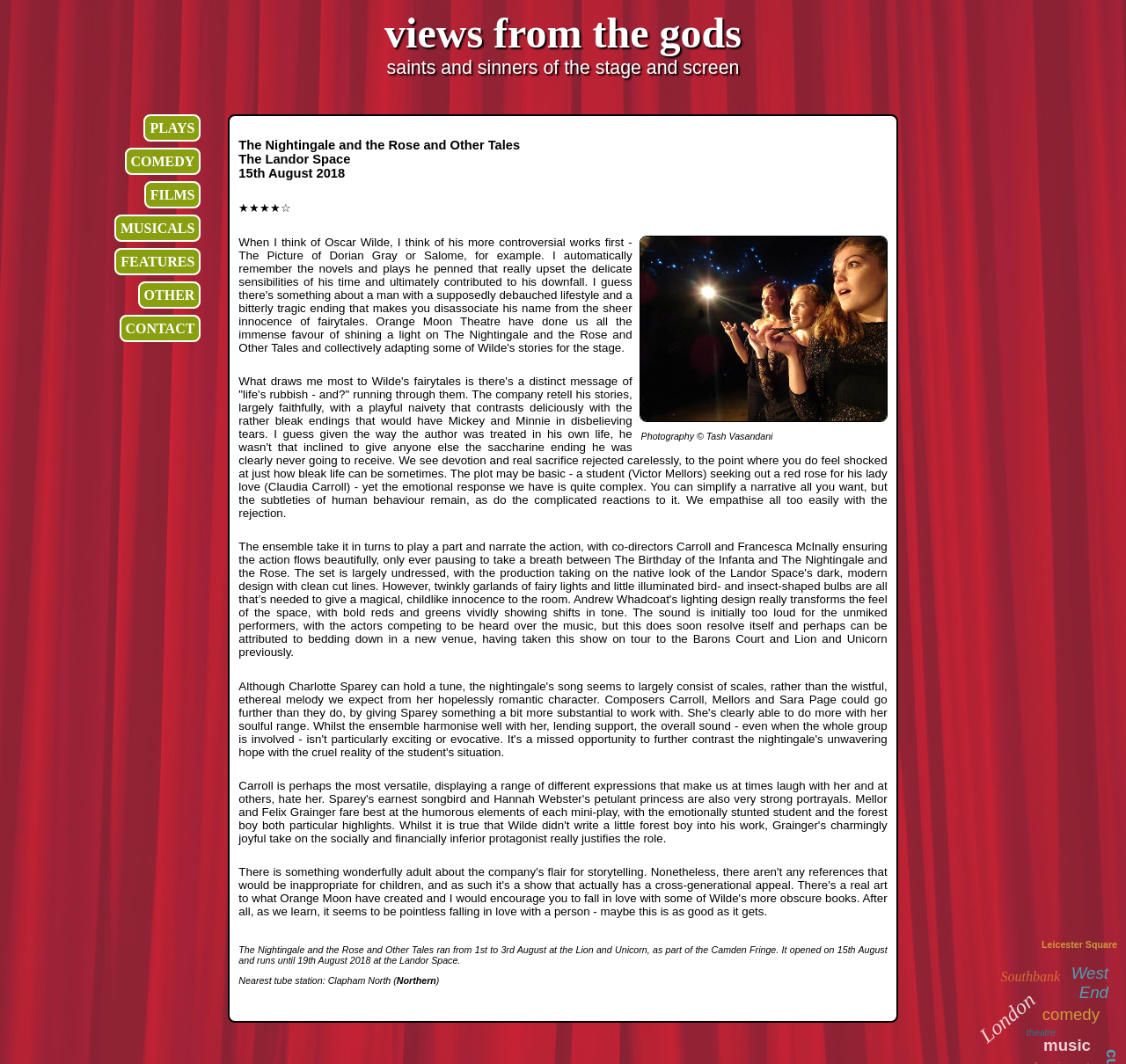Determine the bounding box coordinates for the area that should be clicked to carry out the following instruction: "Click on the 'views from the gods' link".

[0.341, 0.001, 0.658, 0.053]